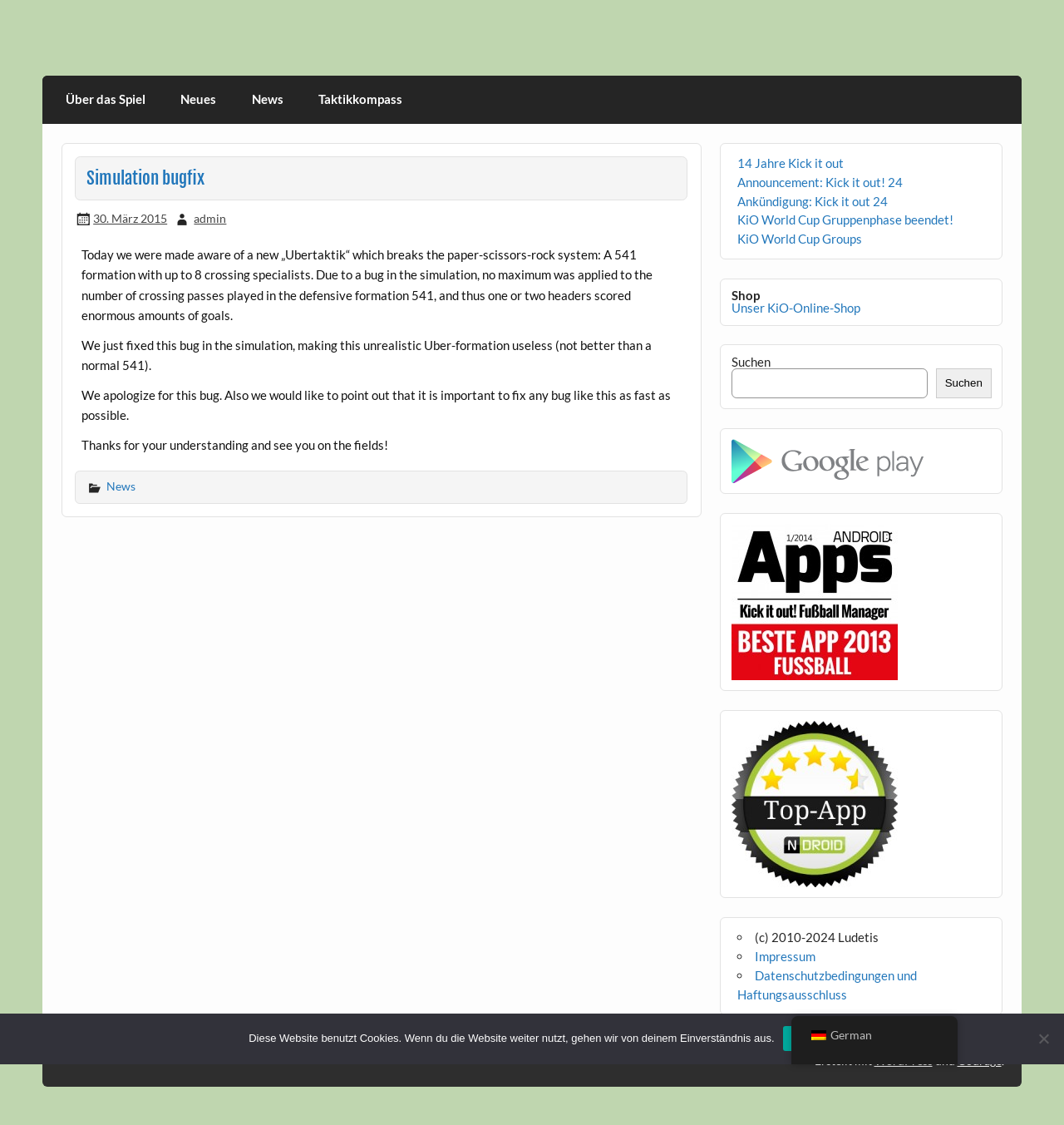Use a single word or phrase to answer the question: What is the position of the search box on the webpage?

Top right